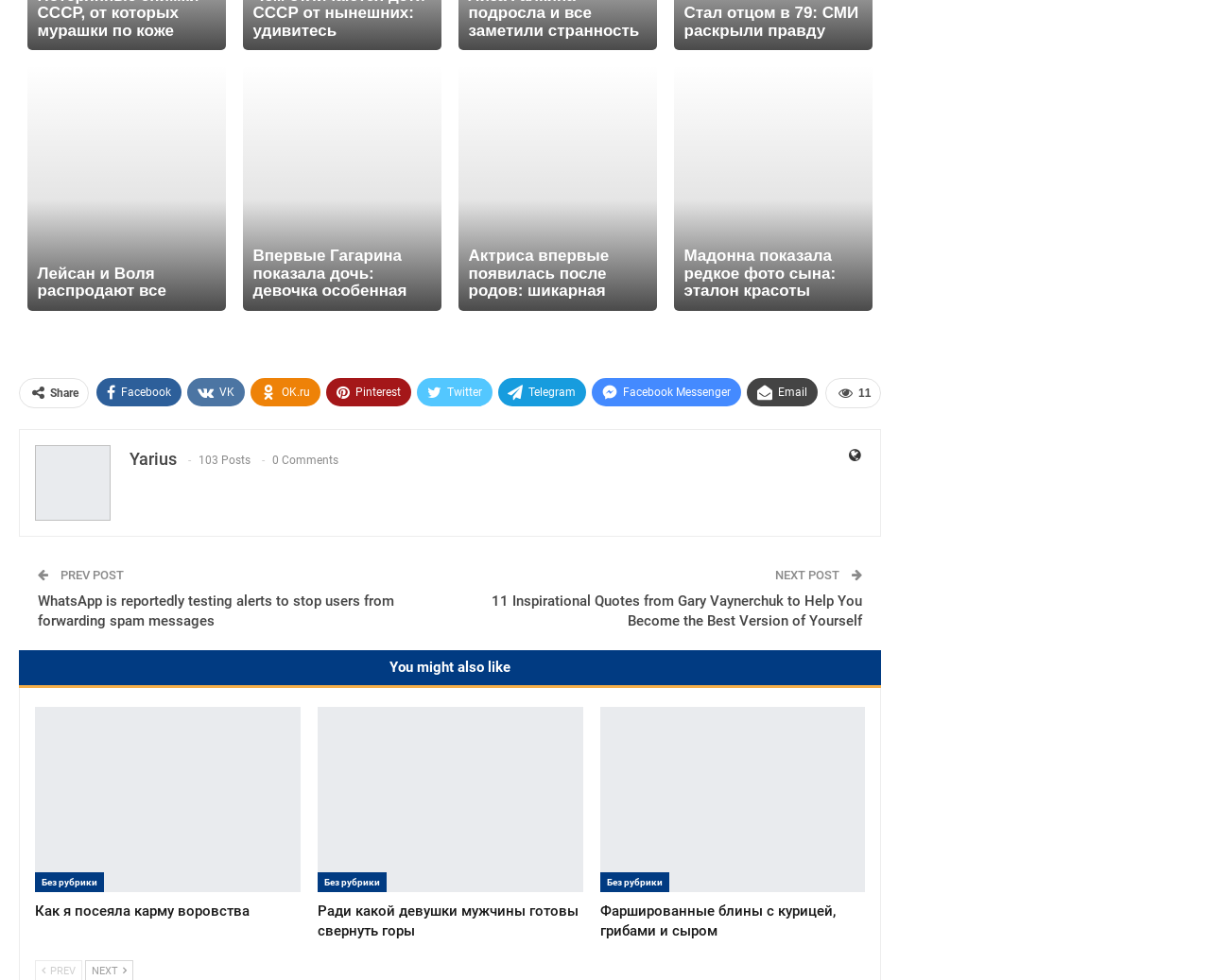Find the bounding box coordinates of the clickable area that will achieve the following instruction: "Search for library resources".

None